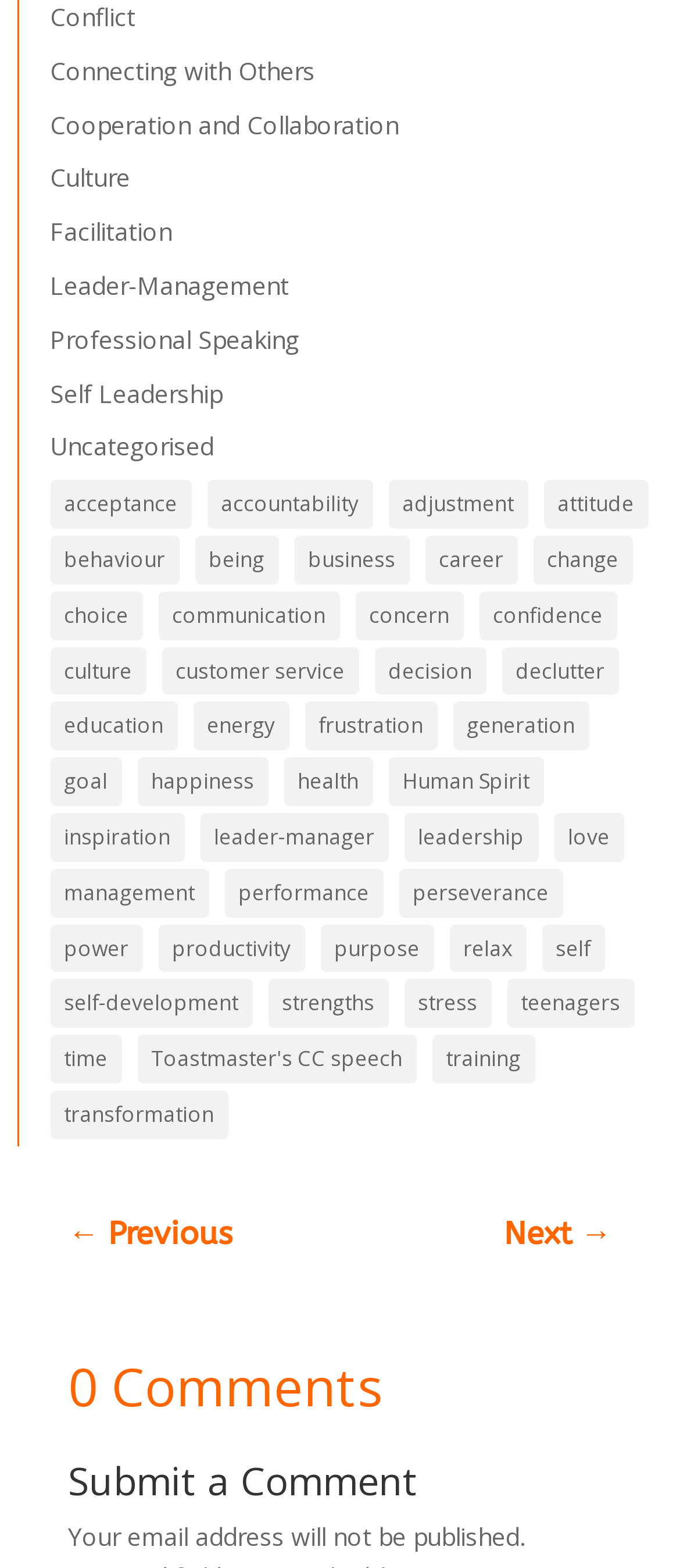Please give a short response to the question using one word or a phrase:
How many links are there under the 'leader-manager' category?

4 items